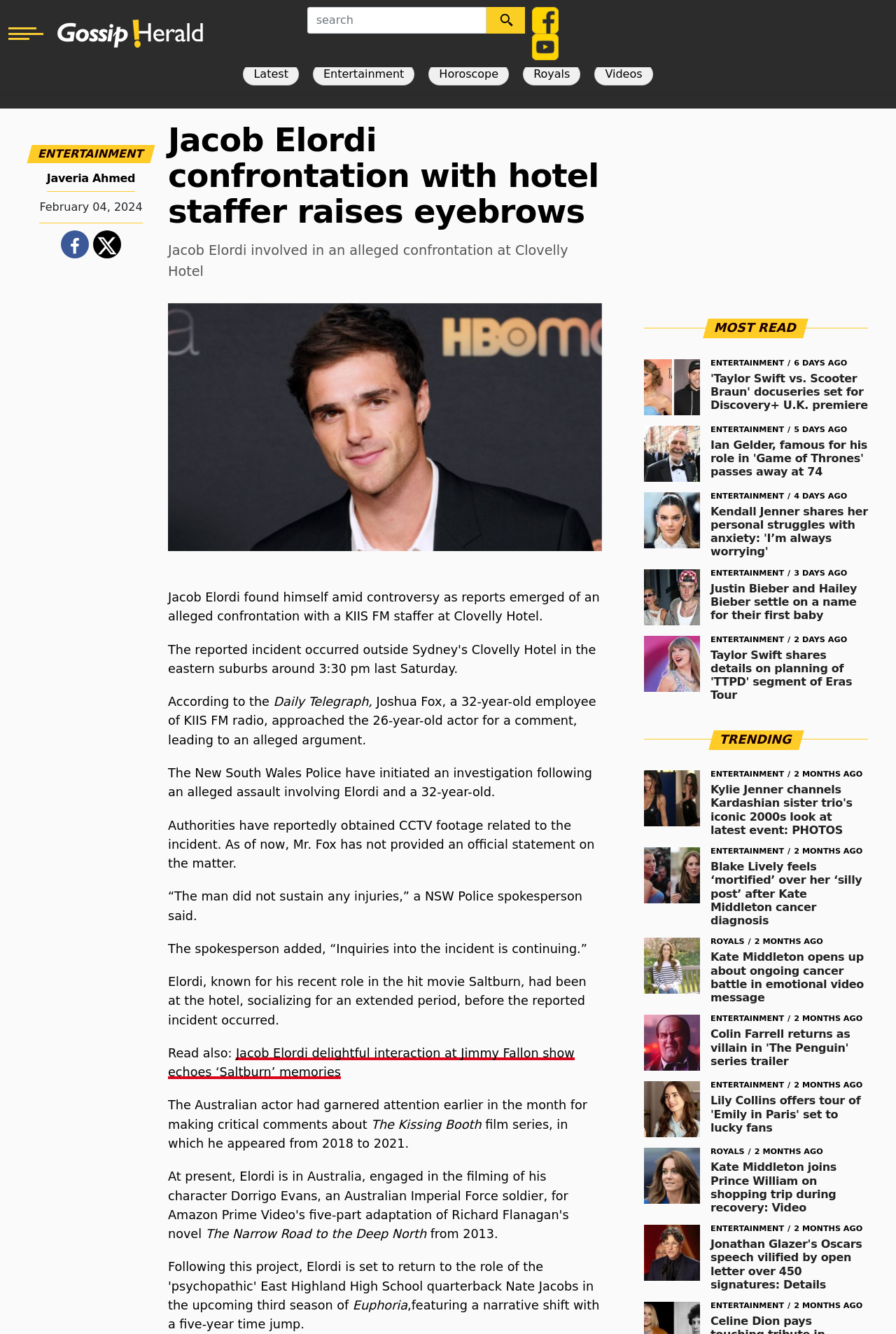Extract the bounding box coordinates for the described element: "aria-label="Side Nav"". The coordinates should be represented as four float numbers between 0 and 1: [left, top, right, bottom].

[0.009, 0.02, 0.048, 0.03]